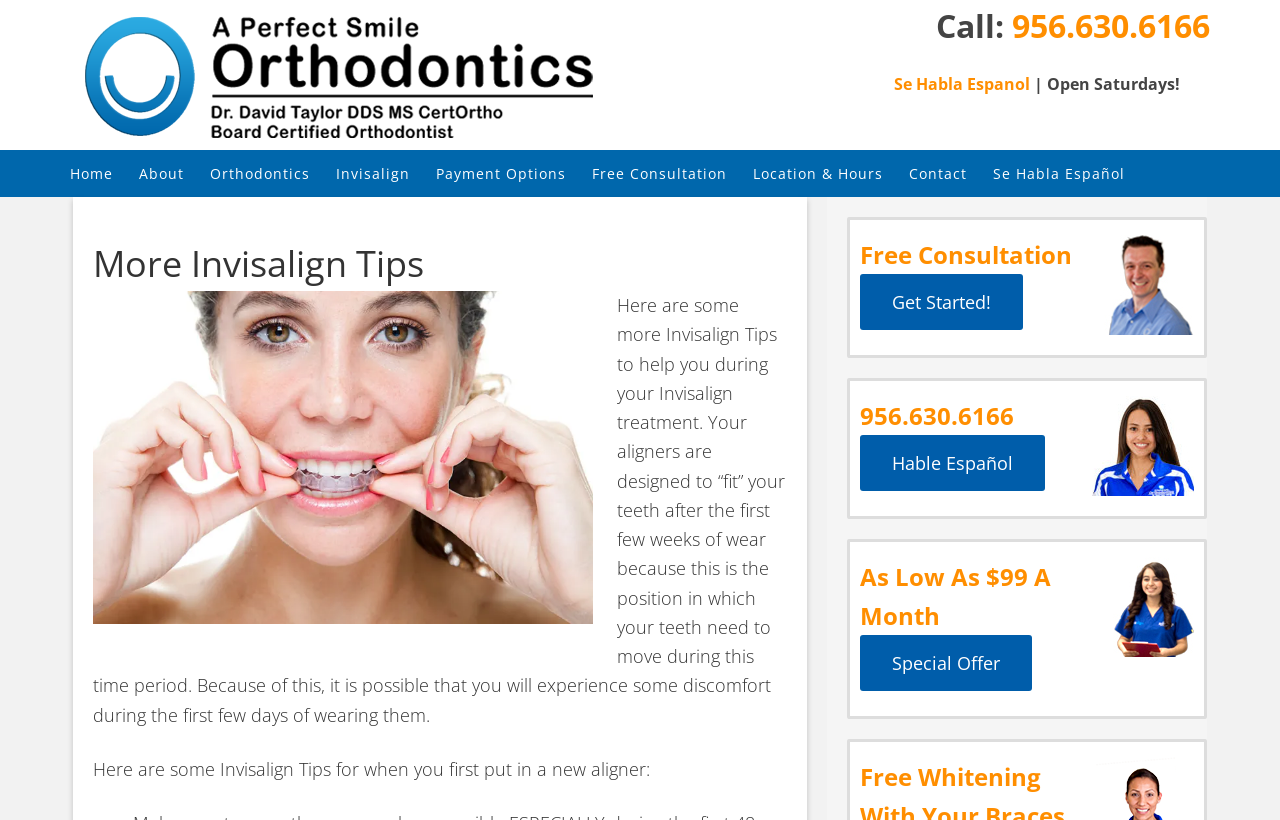What is the name of the orthodontics office?
Answer with a single word or phrase by referring to the visual content.

A Perfect Smile Orthodontics